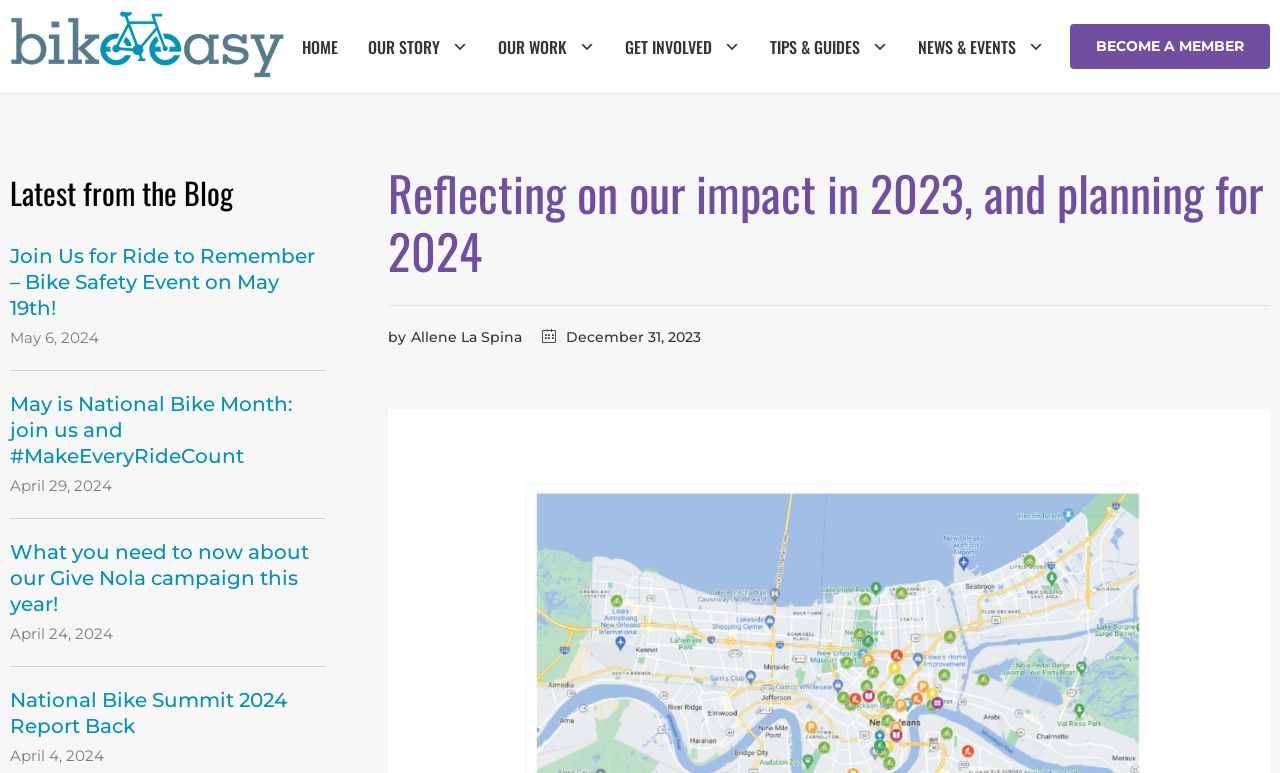Create a detailed summary of the webpage's content and design.

The webpage is about Bike Easy, an organization that promotes biking in Greater New Orleans. At the top left corner, there is a logo of Bike Easy, which is an image with a link to the organization's homepage. Next to the logo, there is a link to skip to the content. 

The main navigation menu is located at the top of the page, with links to different sections such as "HOME", "OUR STORY", "OUR WORK", "GET INVOLVED", "TIPS & GUIDES", and "NEWS & EVENTS". Each of these links has a dropdown menu. 

Below the navigation menu, there is a heading that reads "Reflecting on our impact in 2023, and planning for 2024". This is followed by a subheading that indicates the category and author of the article, "Allene La Spina", and the date "December 31, 2023". 

The main content of the page is divided into sections, with a heading "Latest from the Blog" at the top. There are four articles listed below, each with a heading, a link to the full article, and a date. The articles are about various bike-related events and campaigns, including a bike safety event, National Bike Month, a Give Nola campaign, and a National Bike Summit report.